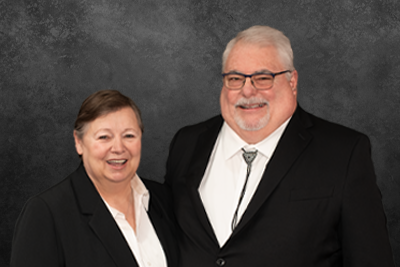Provide a brief response in the form of a single word or phrase:
What is the dominant color of the background?

Dark gray